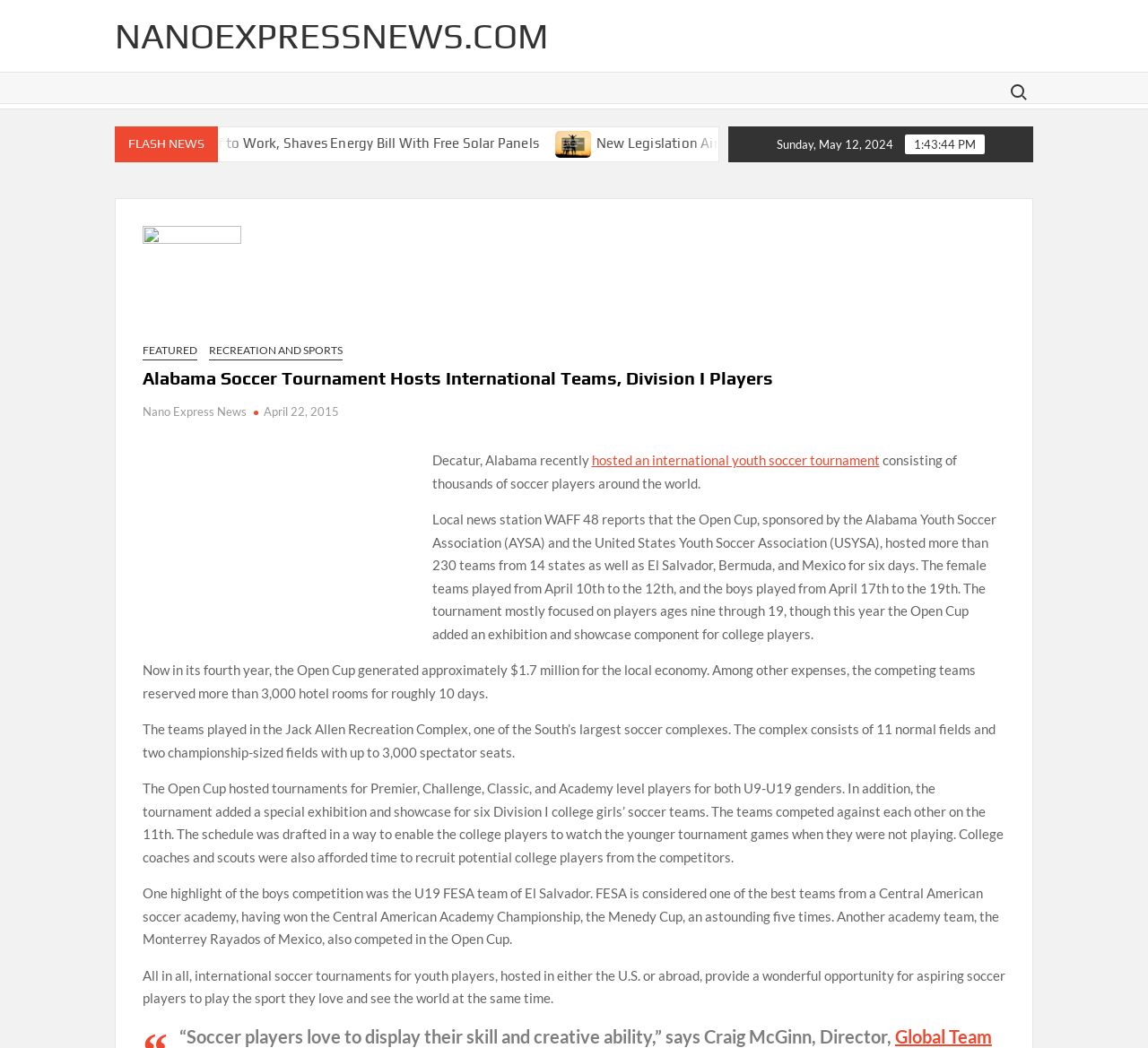Locate the primary headline on the webpage and provide its text.

Alabama Soccer Tournament Hosts International Teams, Division I Players